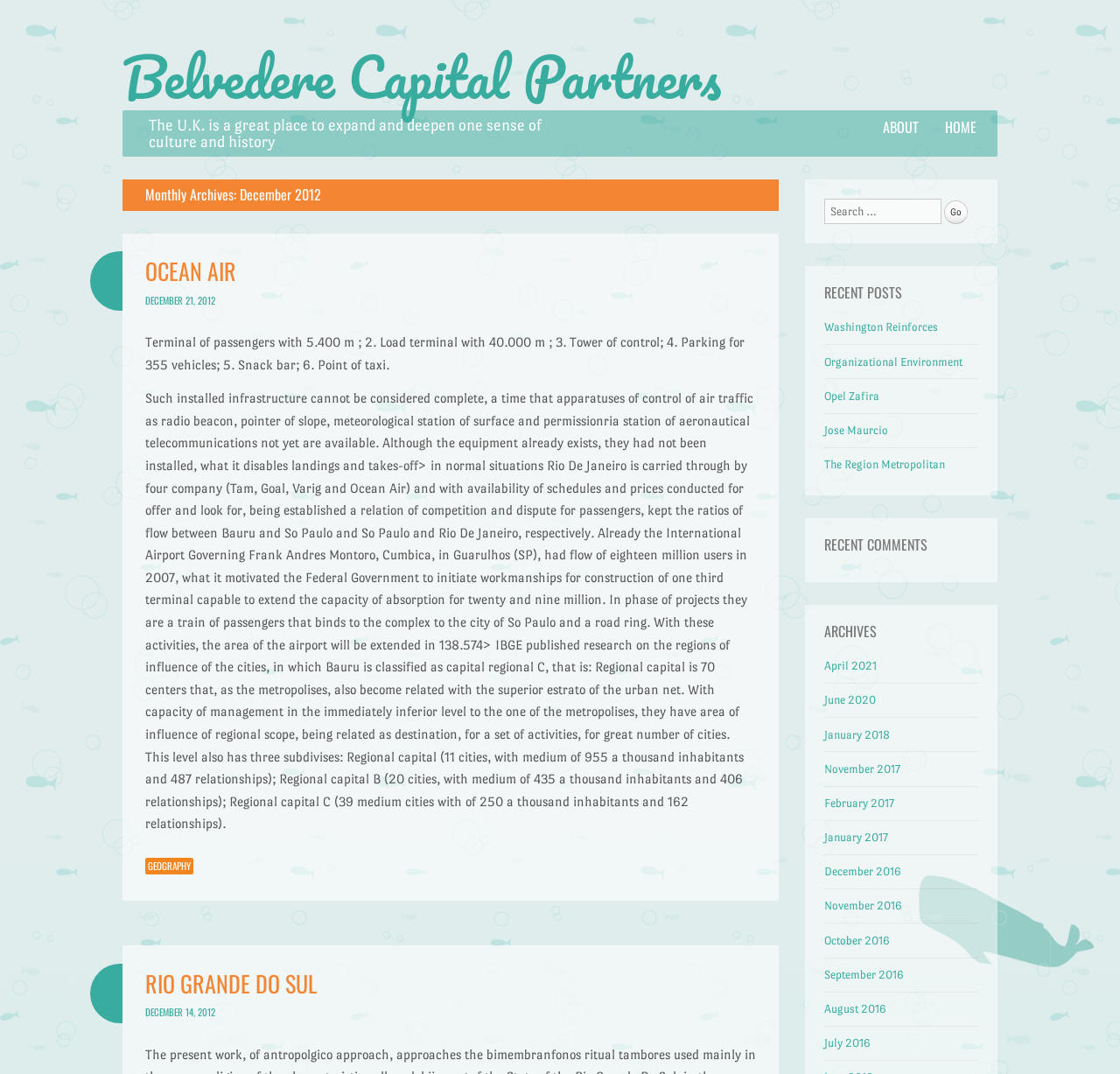Identify the bounding box coordinates for the region of the element that should be clicked to carry out the instruction: "Go to the 'RIO GRANDE DO SUL' page". The bounding box coordinates should be four float numbers between 0 and 1, i.e., [left, top, right, bottom].

[0.129, 0.9, 0.282, 0.932]